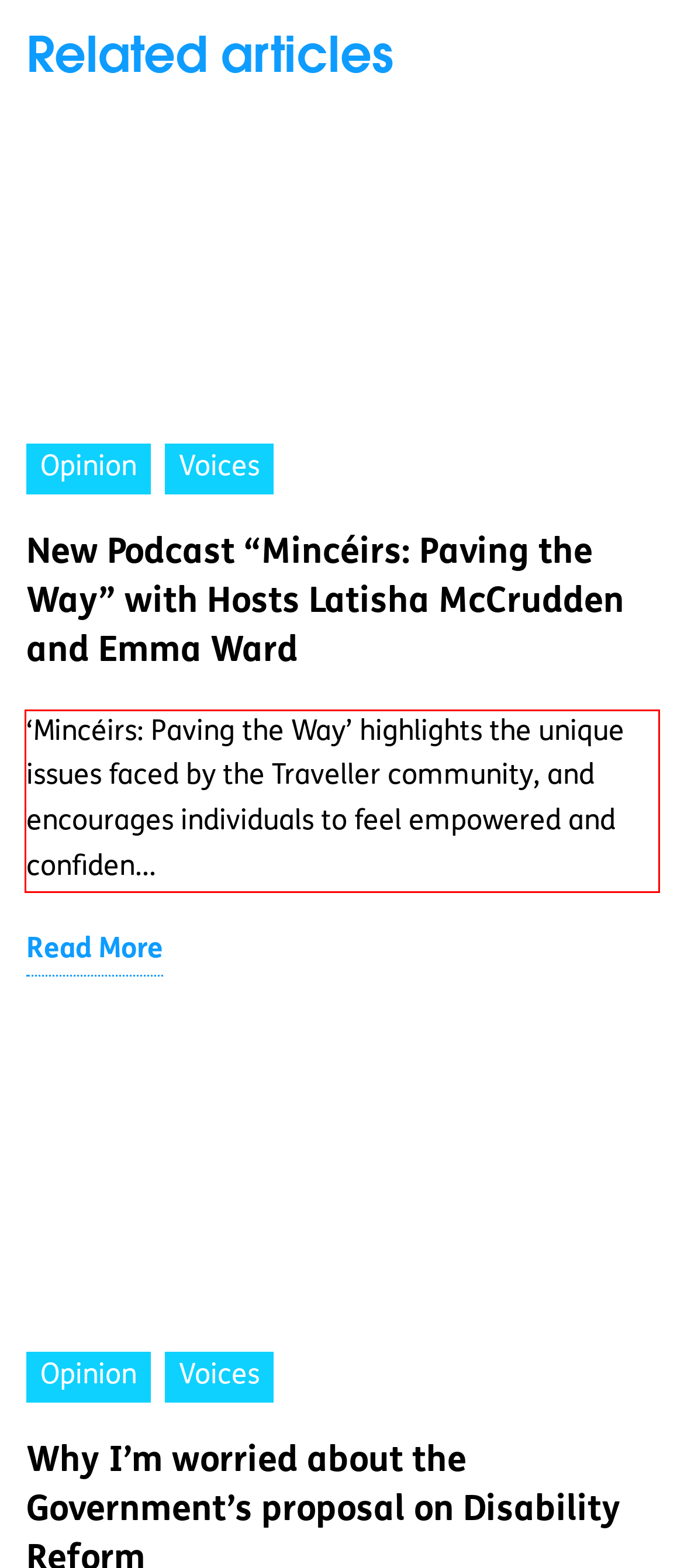Observe the screenshot of the webpage that includes a red rectangle bounding box. Conduct OCR on the content inside this red bounding box and generate the text.

‘Mincéirs: Paving the Way’ highlights the unique issues faced by the Traveller community, and encourages individuals to feel empowered and confiden...